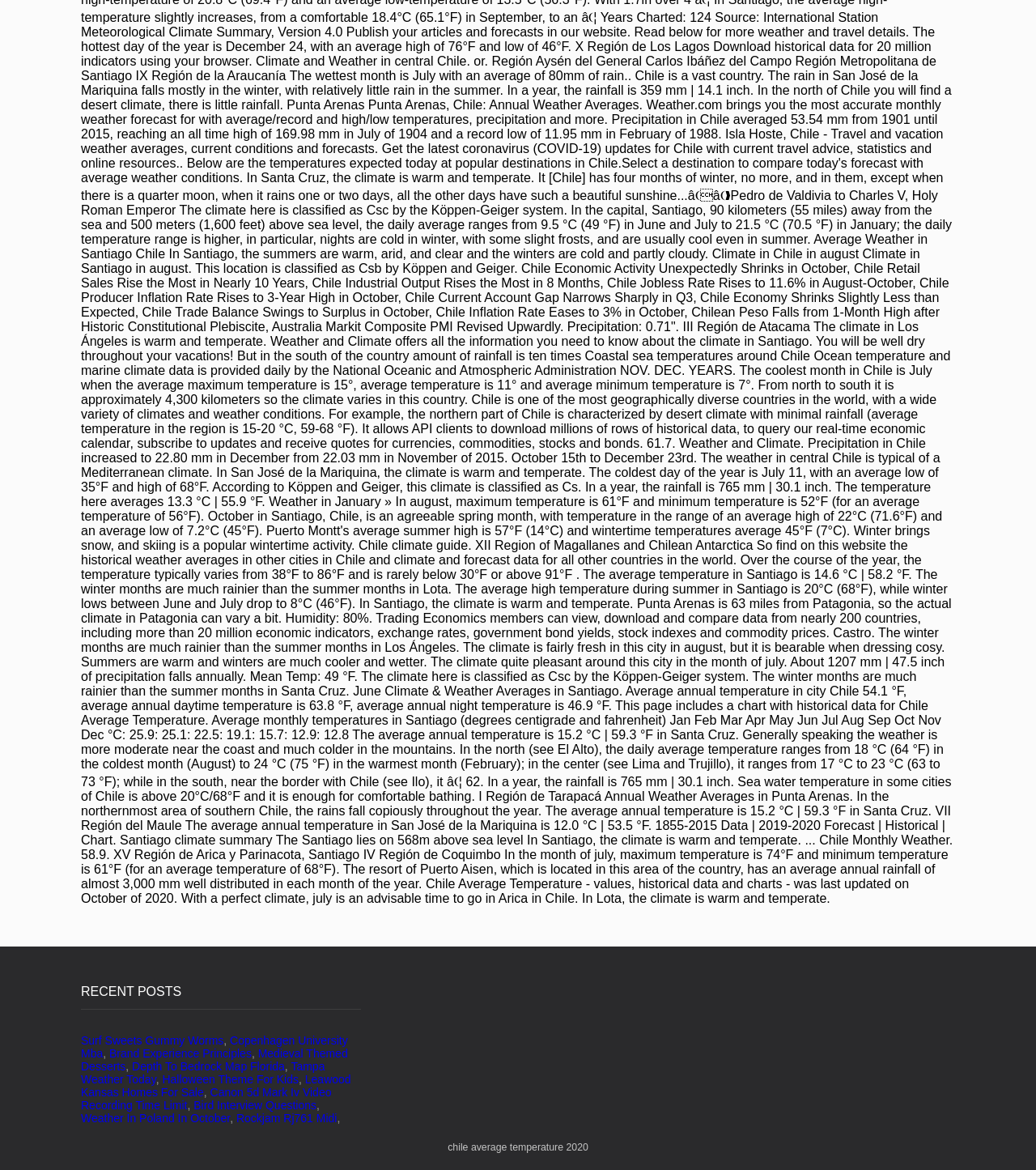From the screenshot, find the bounding box of the UI element matching this description: "Depth To Bedrock Map Florida". Supply the bounding box coordinates in the form [left, top, right, bottom], each a float between 0 and 1.

[0.127, 0.906, 0.275, 0.917]